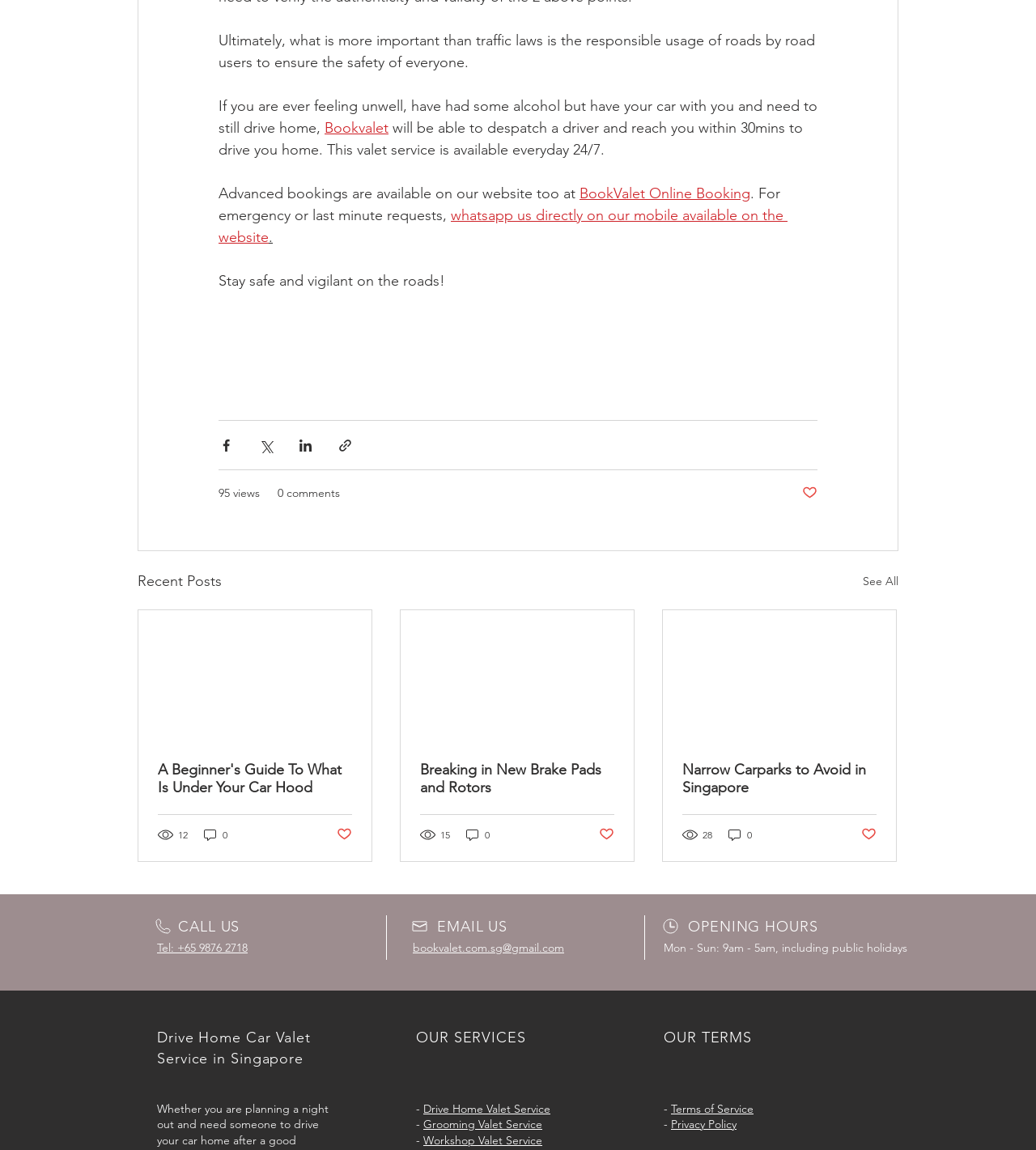Could you locate the bounding box coordinates for the section that should be clicked to accomplish this task: "Book a valet service".

[0.313, 0.104, 0.375, 0.119]